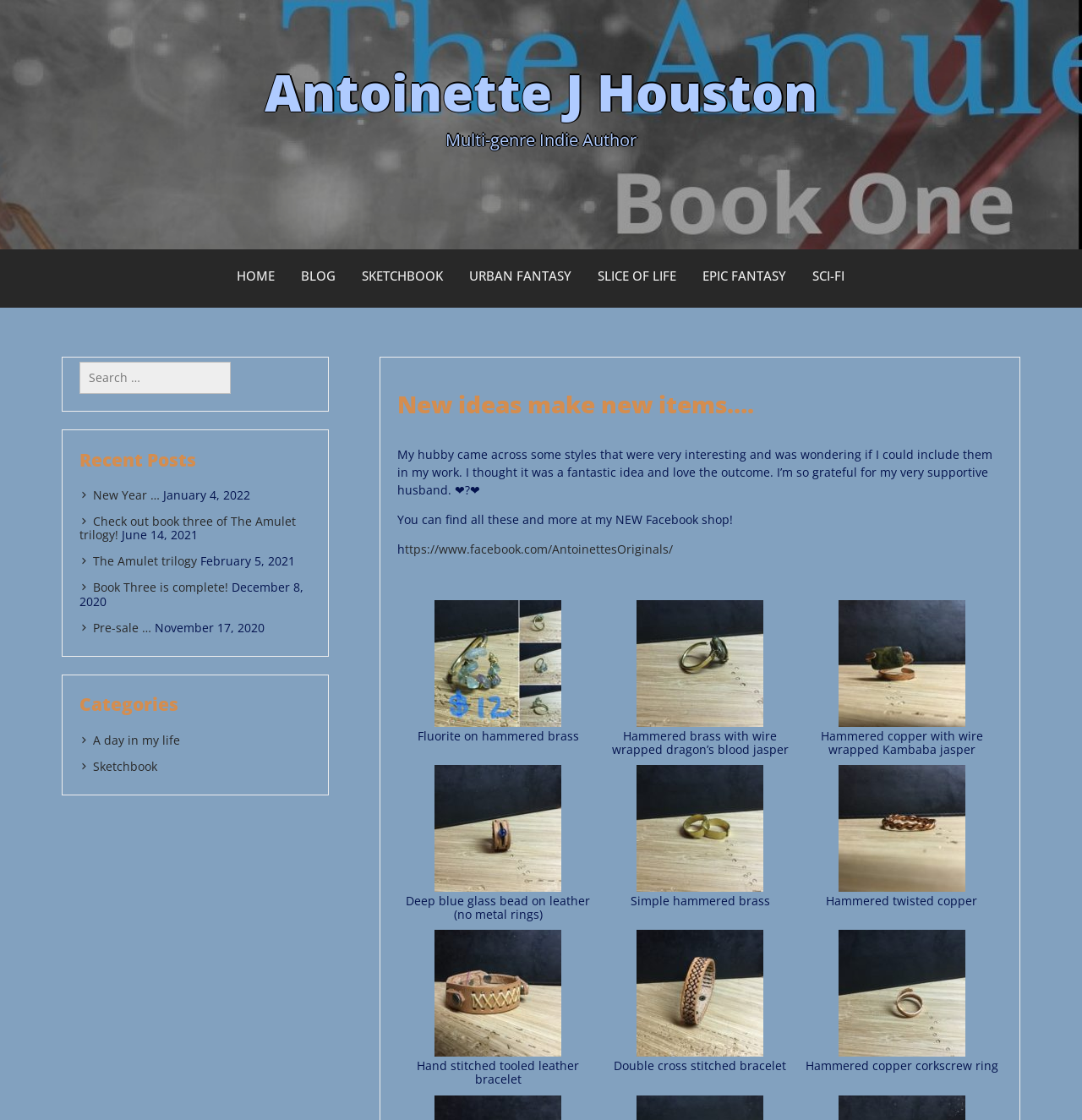Could you specify the bounding box coordinates for the clickable section to complete the following instruction: "Visit the Facebook shop"?

[0.374, 0.483, 0.622, 0.497]